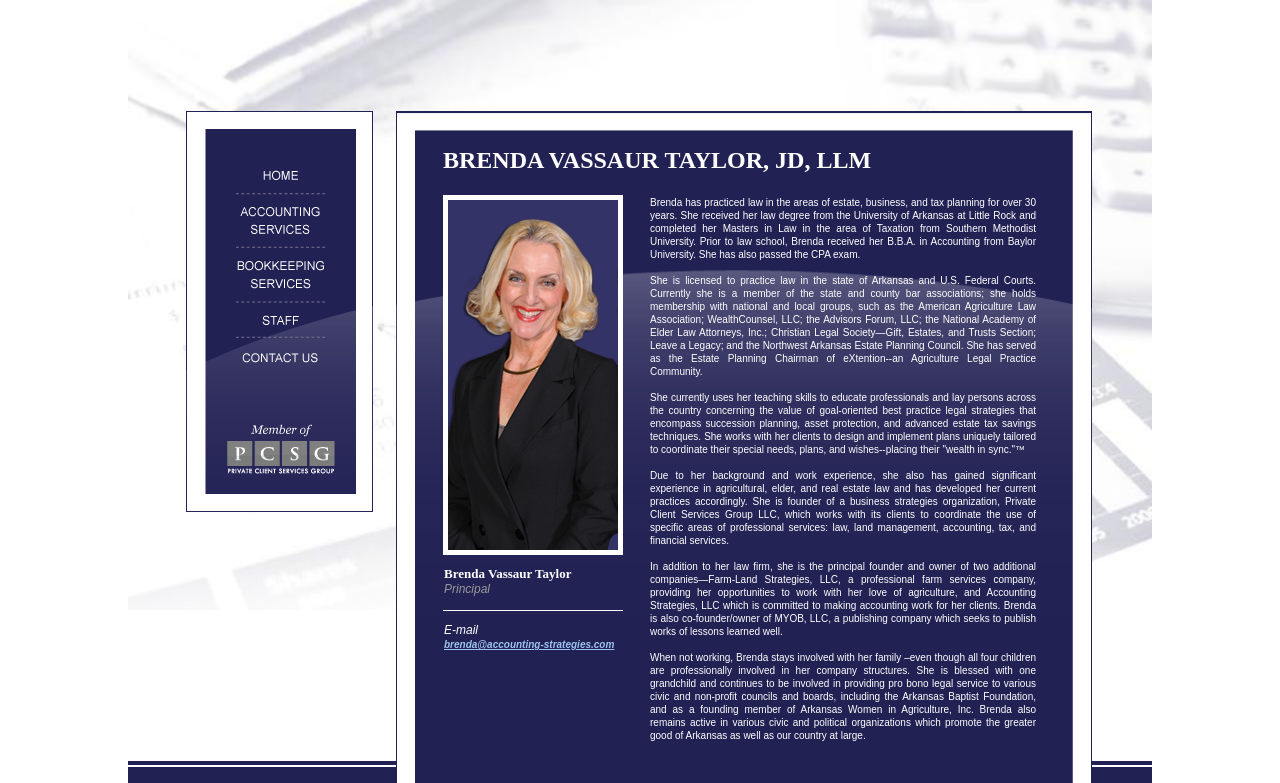Please find the bounding box for the UI element described by: "name="x77x111x117x115x101x111x118x101x114x32x69x102x102x101x99x116x45x50"".

[0.184, 0.209, 0.255, 0.241]